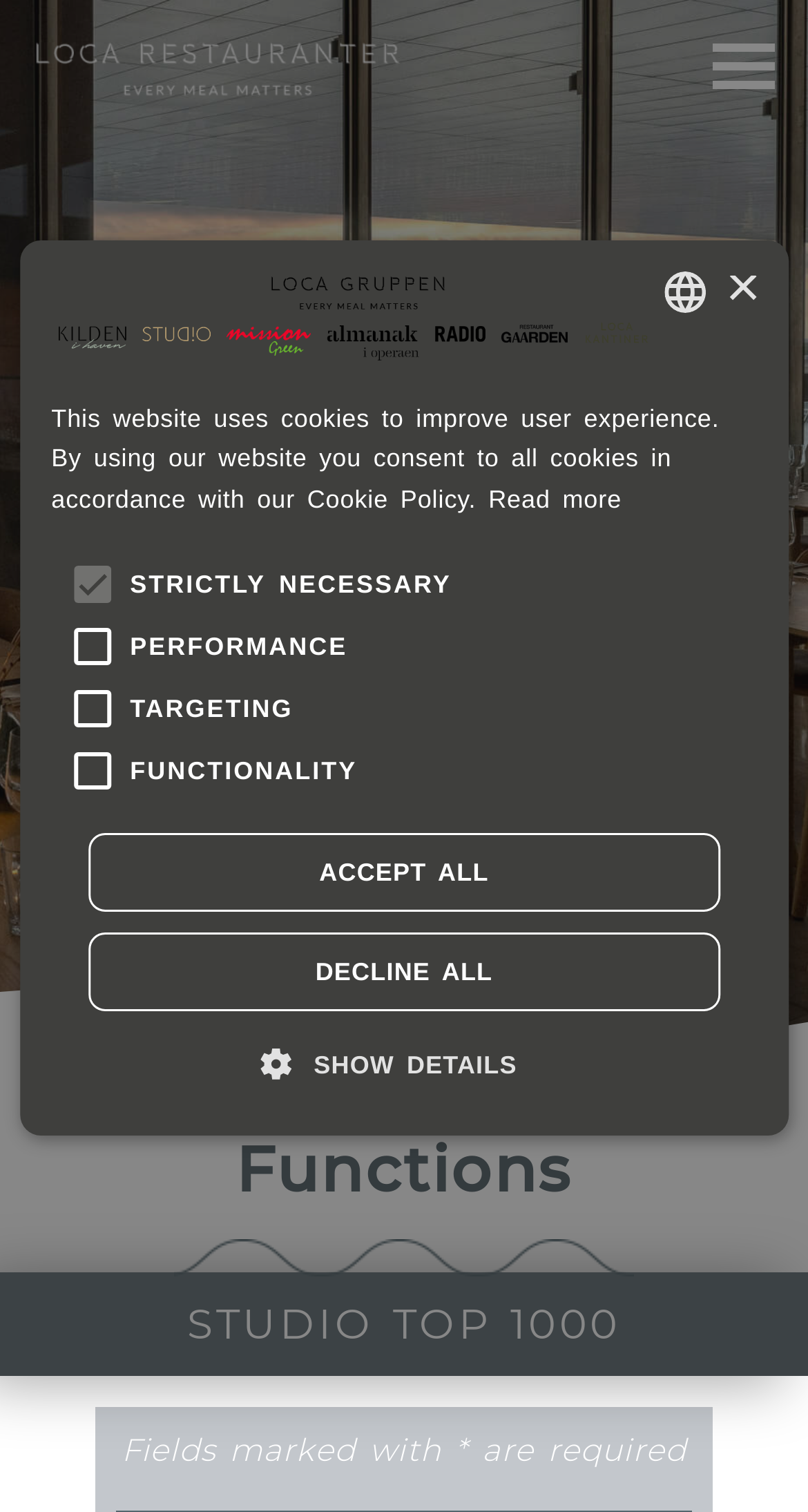Please pinpoint the bounding box coordinates for the region I should click to adhere to this instruction: "Click the 'SHOW DETAILS' button".

[0.36, 0.689, 0.64, 0.717]